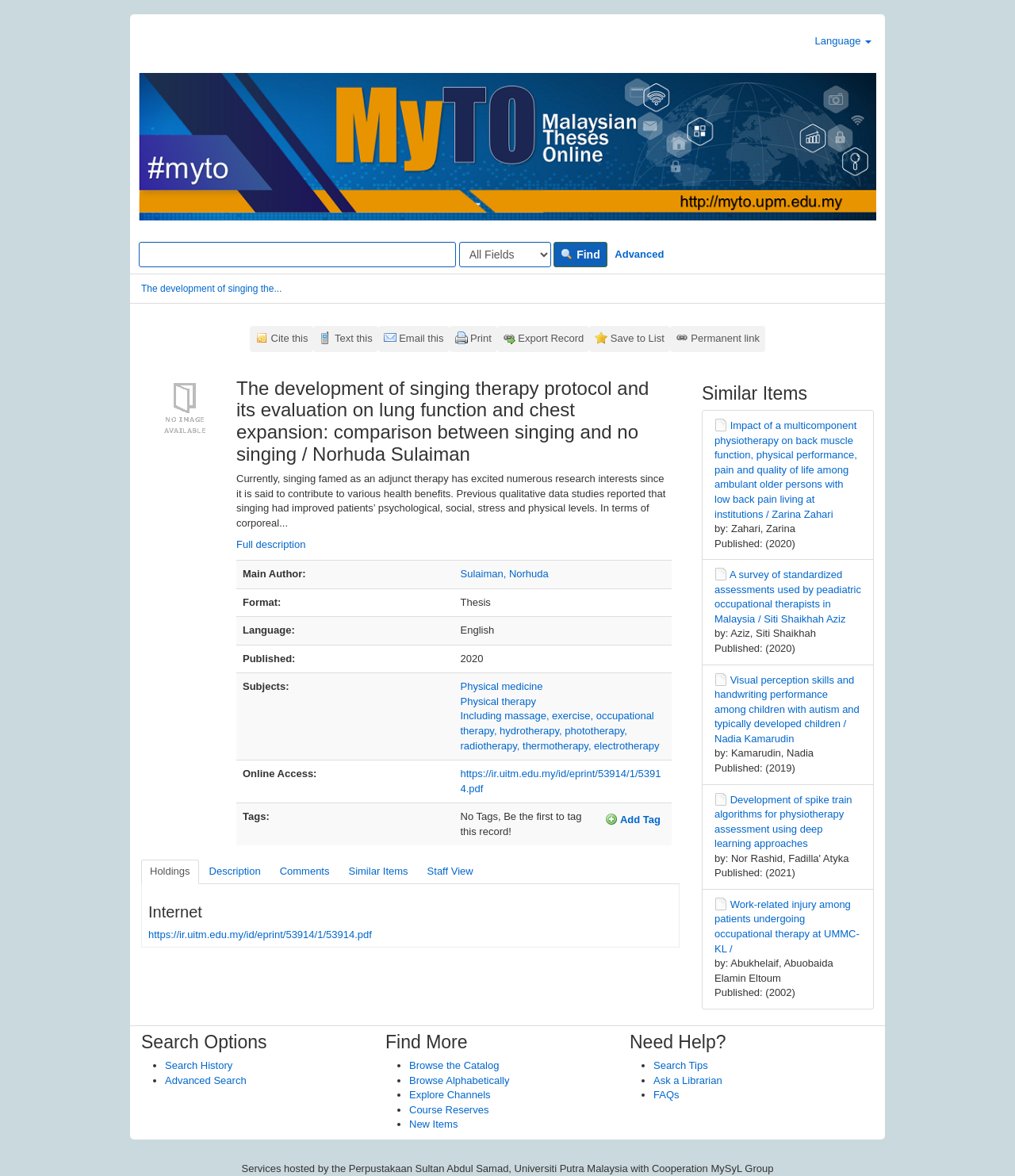What are the similar items listed on the webpage?
Please provide a single word or phrase answer based on the image.

Thesis